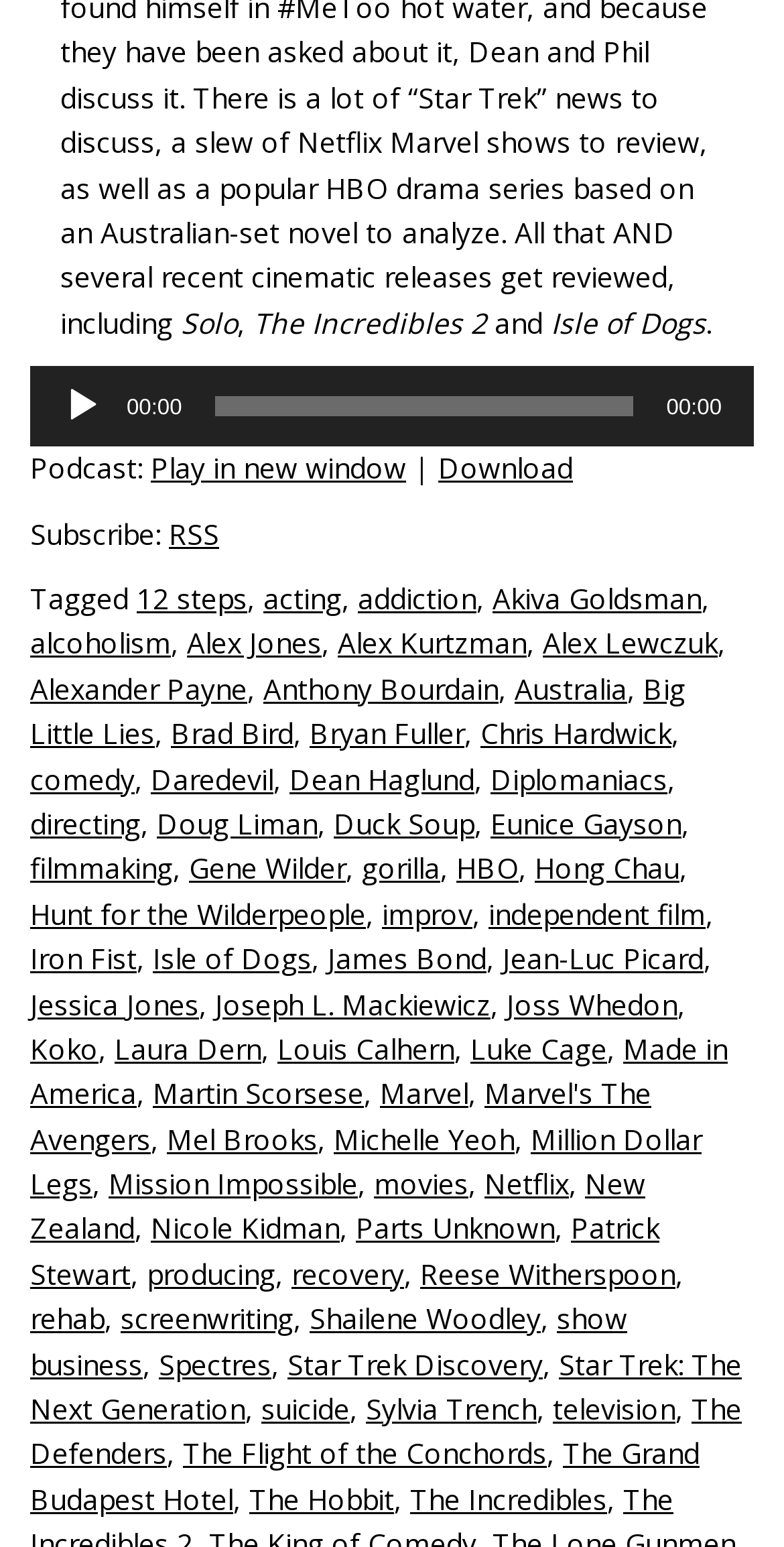Find the bounding box coordinates for the HTML element described as: "Big Little Lies". The coordinates should consist of four float values between 0 and 1, i.e., [left, top, right, bottom].

[0.038, 0.433, 0.874, 0.486]